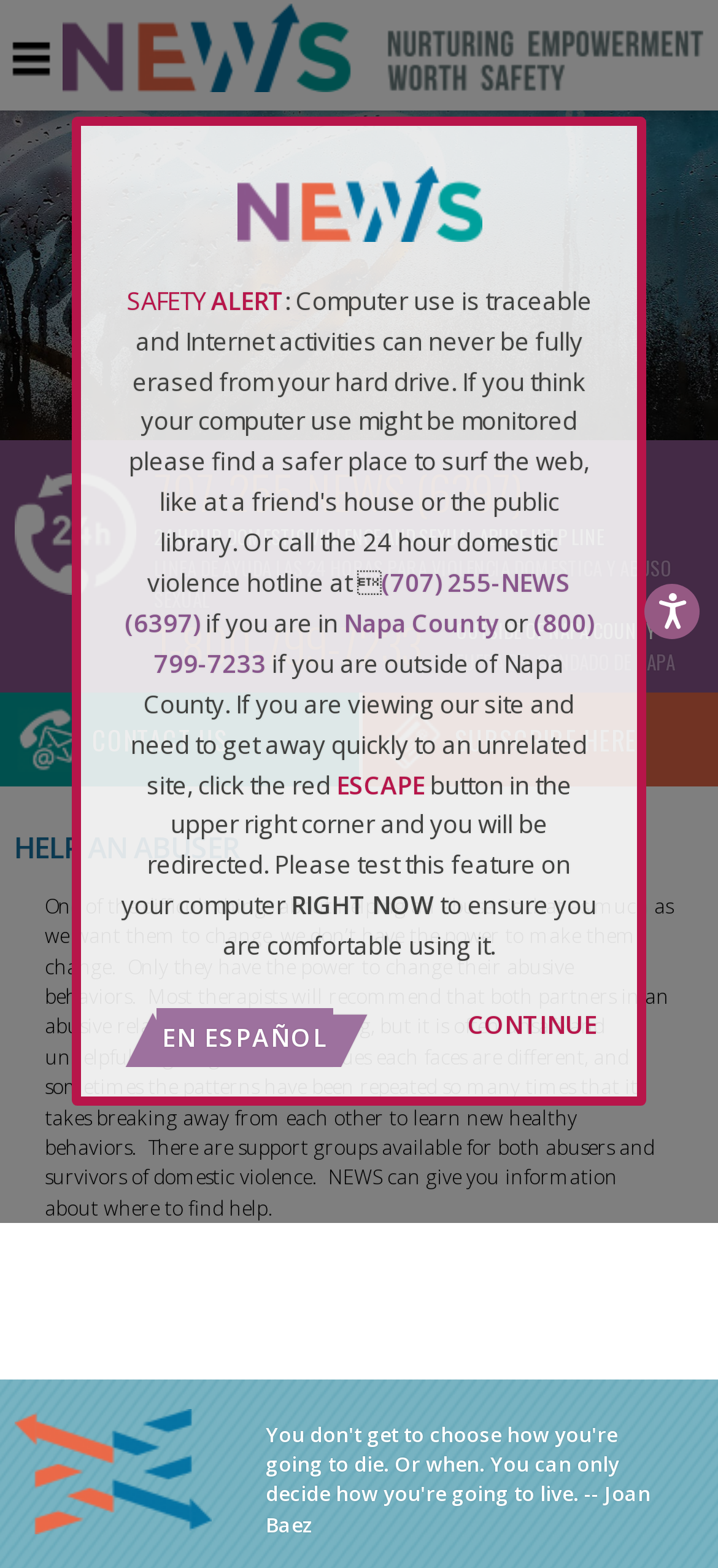Provide the bounding box coordinates, formatted as (top-left x, top-left y, bottom-right x, bottom-right y), with all values being floating point numbers between 0 and 1. Identify the bounding box of the UI element that matches the description: Skip to Content↵ENTER

[0.051, 0.059, 0.564, 0.113]